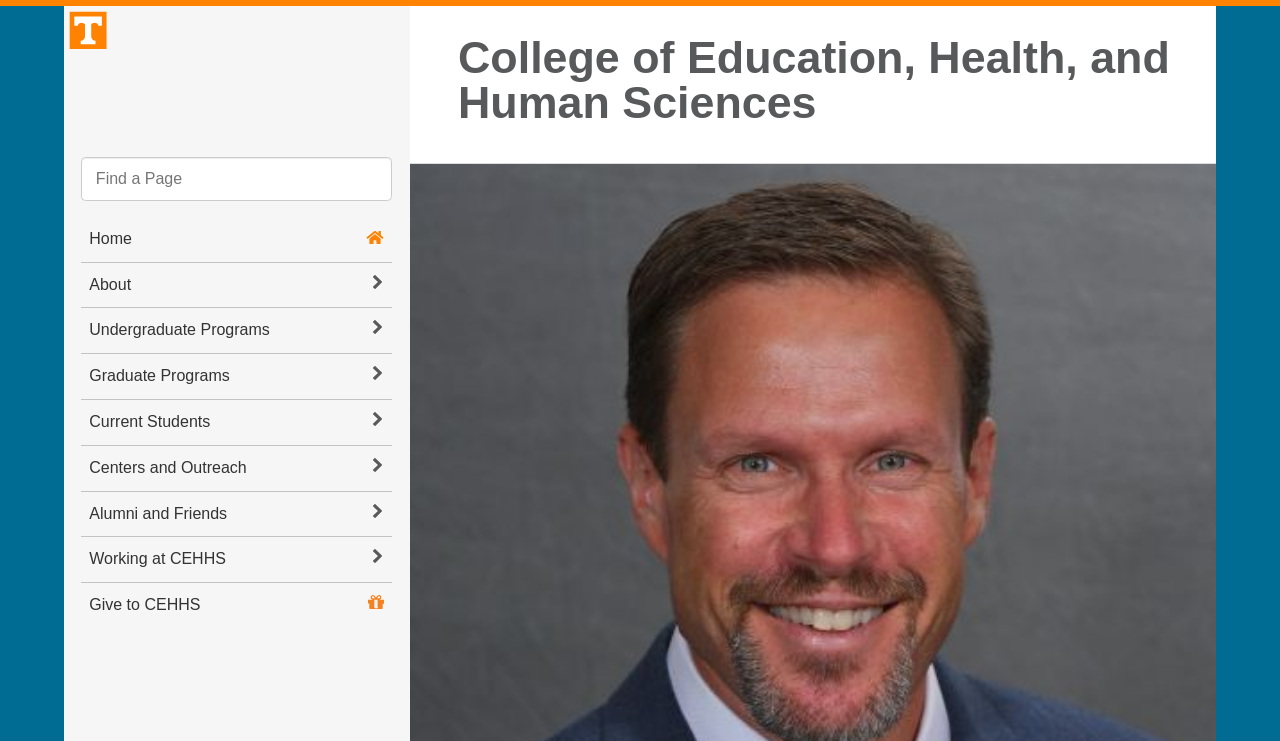Identify and provide the main heading of the webpage.

Fairbrother Presented the 2018-2019 Southeastern Conference Academic Leadership Development Program Alumni Fellowship